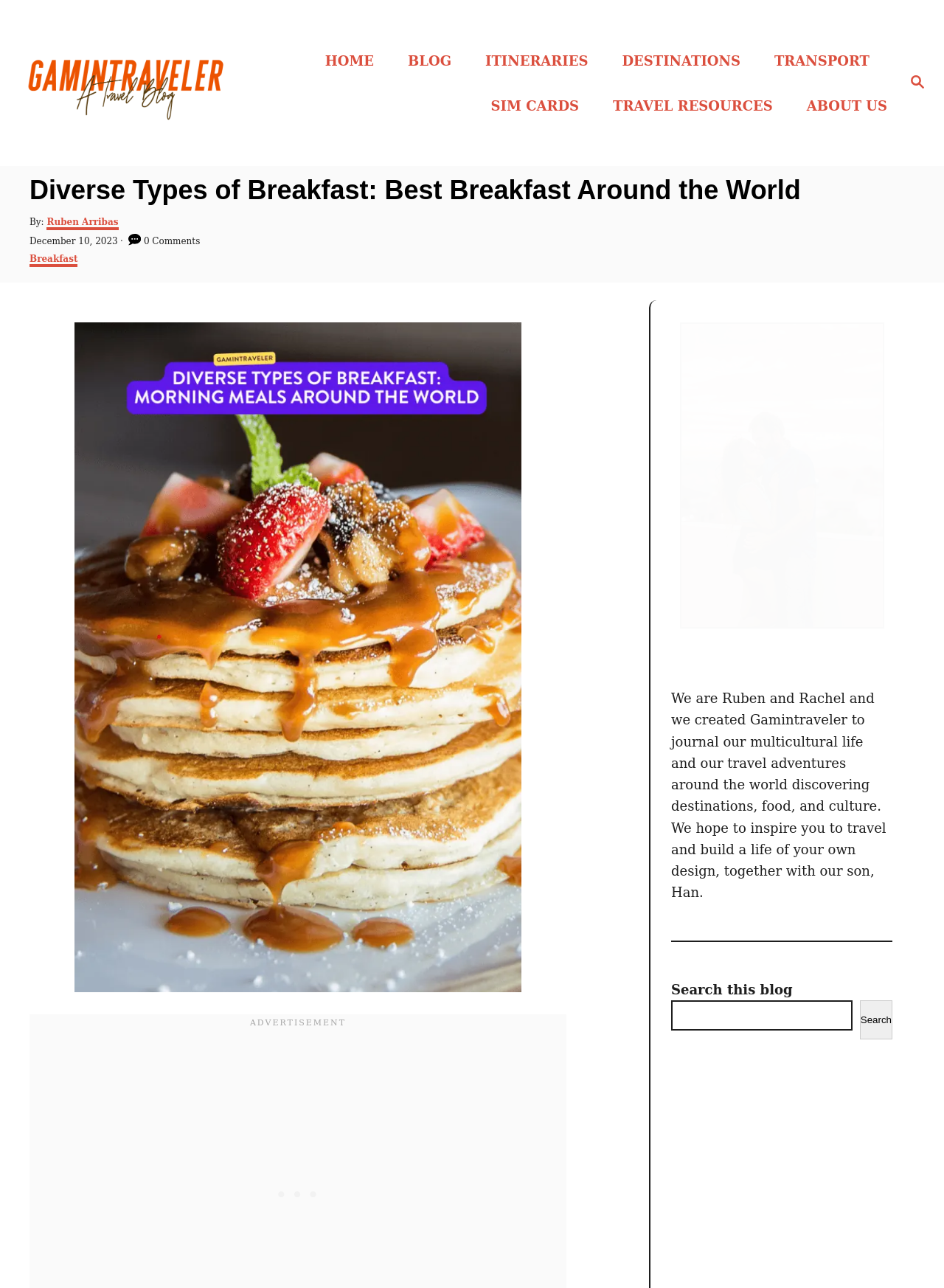Using the description: "Crochet", determine the UI element's bounding box coordinates. Ensure the coordinates are in the format of four float numbers between 0 and 1, i.e., [left, top, right, bottom].

None